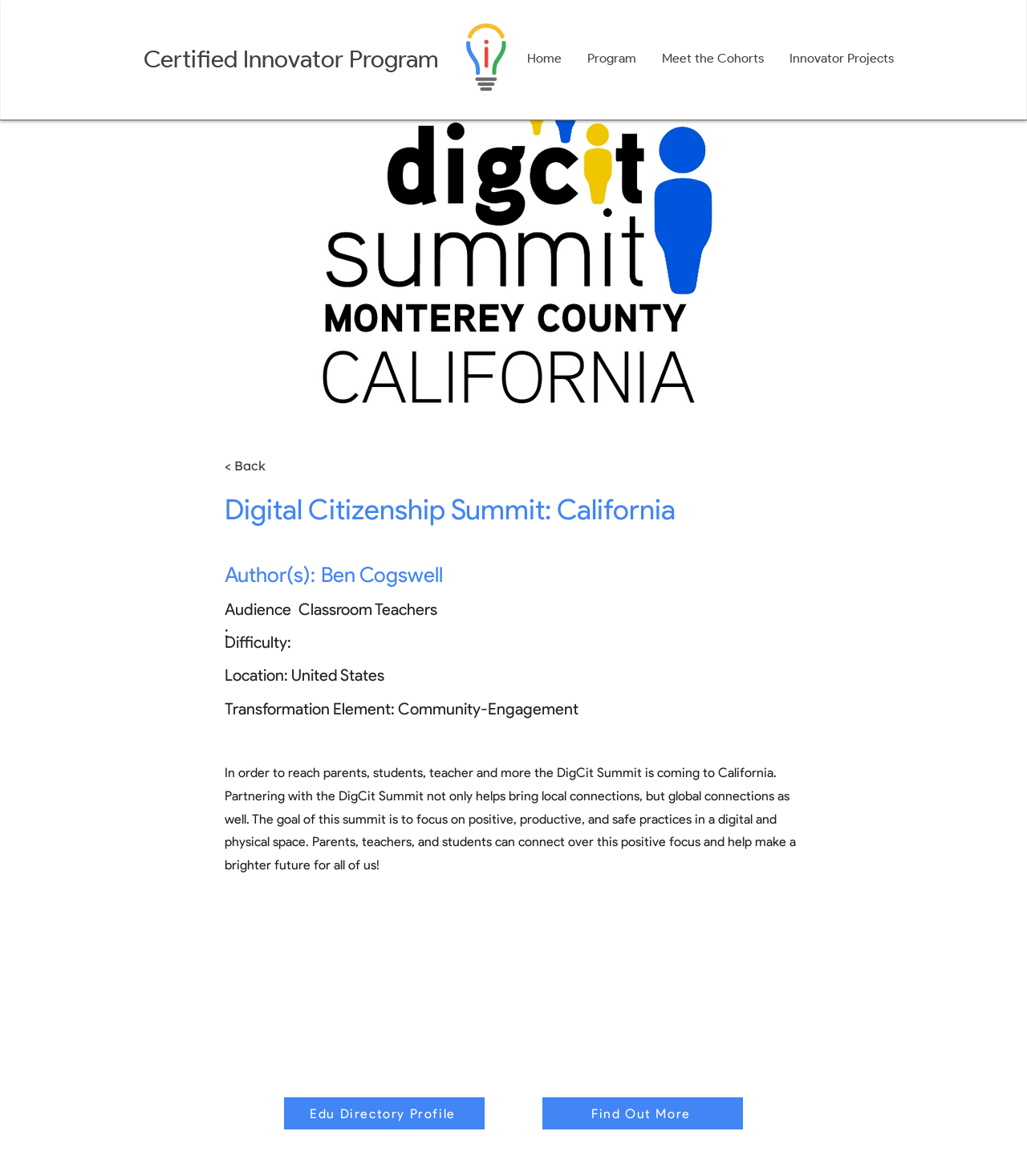Write an exhaustive caption that covers the webpage's main aspects.

The webpage is about the Digital Citizenship Summit in California. At the top, there is a heading that reads "Certified Innovator Program". Below it, there is a navigation menu with links to "Home", "Program", "Meet the Cohorts", and "Innovator Projects". 

To the left of the navigation menu, there is an image of the Innovator Bulb Logo, which is an "i" inside a bulb. 

On the left side of the page, there is a large image of the Digital Citizenship Summit California logo. 

Below the navigation menu, there is a heading that reads "Digital Citizenship Summit: California". This is followed by information about the author, Ben Cogswell. 

There are several sections of text that provide details about the summit, including the audience, difficulty level, location, and transformation element. The text explains that the summit aims to bring together parents, students, teachers, and others to focus on positive, productive, and safe practices in digital and physical spaces. 

At the bottom of the page, there are two links: "Edu Directory Profile" and "Find Out More".